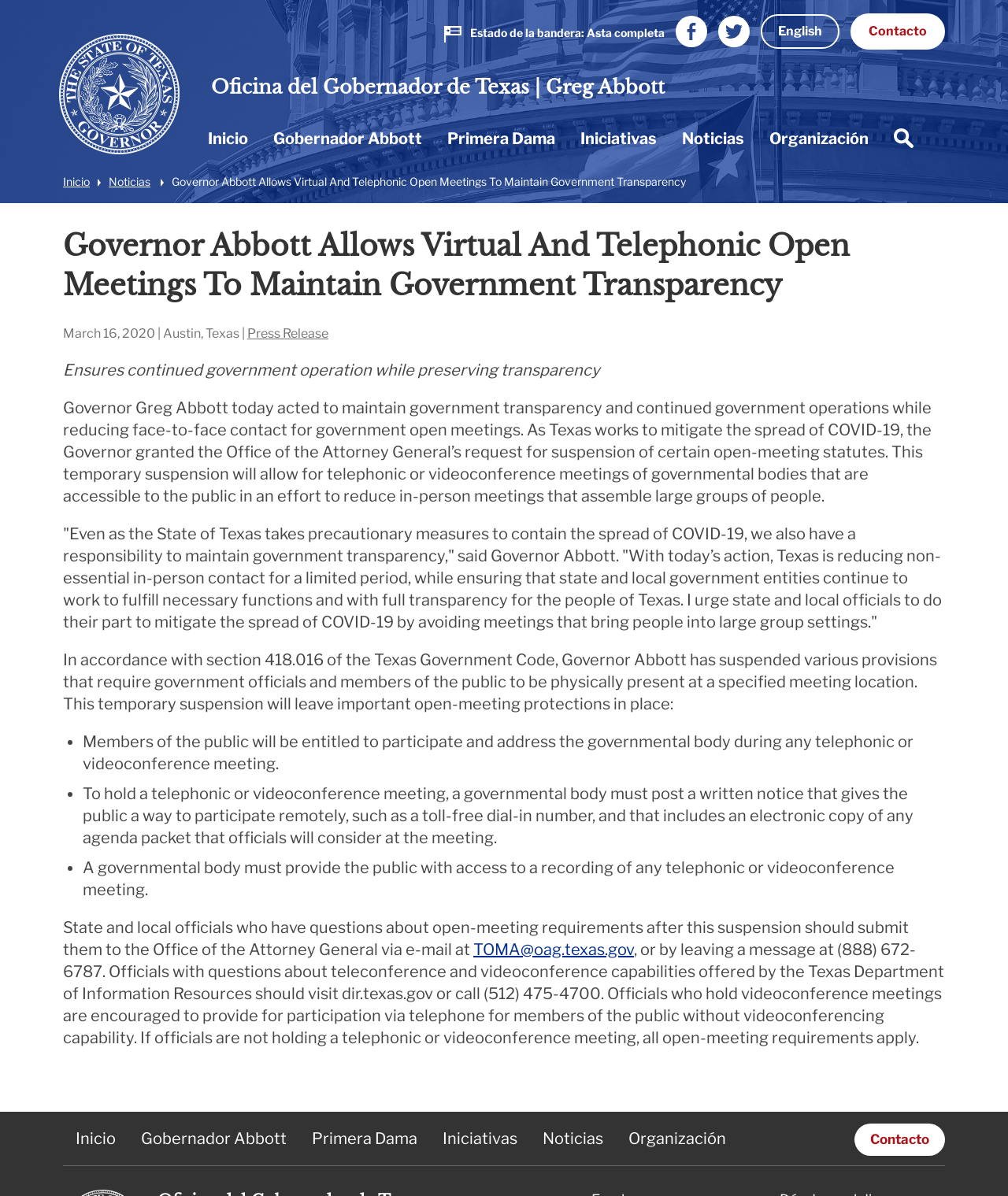Deliver a detailed narrative of the webpage's visual and textual elements.

The webpage is about Governor Abbott's decision to allow virtual and telephonic open meetings to maintain government transparency during the COVID-19 pandemic. 

At the top of the page, there is a region with several links, including a flag icon, social media links, and language options. Below this region, there is a menu bar with several menu items, including "Inicio", "Gobernador Abbott", "Primera Dama", "Iniciativas", "Noticias", "Organización", and a search bar. 

The main content of the page is divided into two sections. The first section has a navigation bar with links to "Inicio" and "Noticias", followed by a heading that announces Governor Abbott's decision. 

The second section is the main content area, which contains a press release dated March 16, 2020. The press release explains that Governor Abbott has suspended certain open-meeting statutes to allow for telephonic or videoconference meetings of governmental bodies, ensuring continued government operation while preserving transparency. The release includes quotes from Governor Abbott and outlines the measures taken to maintain transparency, including the requirement for public participation and access to meeting recordings. 

There are also several links at the bottom of the page, including links to "Inicio", "Gobernador Abbott", "Primera Dama", "Iniciativas", "Noticias", "Organización", and "Contacto".